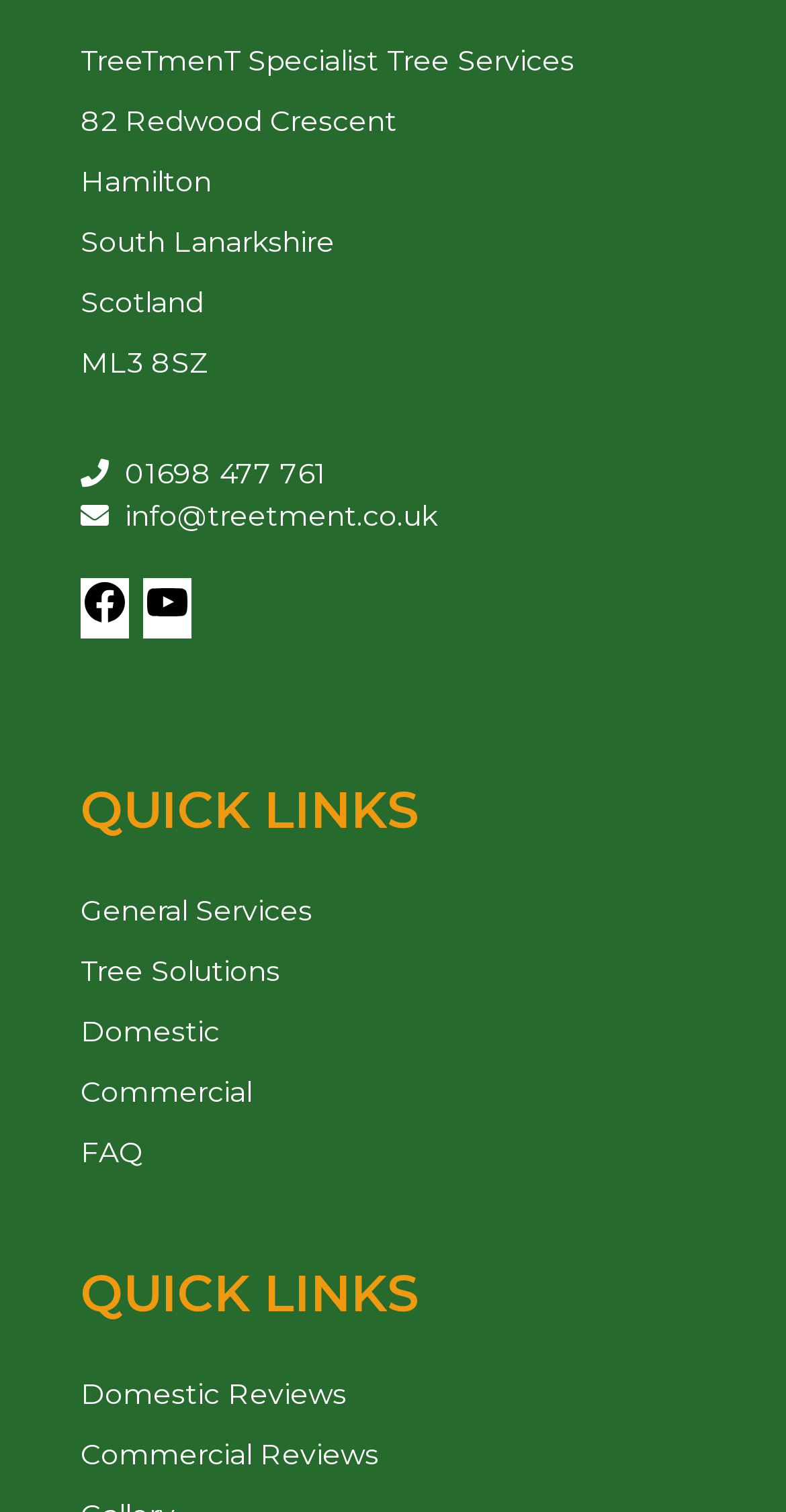Determine the bounding box coordinates of the clickable region to execute the instruction: "send an email to info@treetment.co.uk". The coordinates should be four float numbers between 0 and 1, denoted as [left, top, right, bottom].

[0.159, 0.329, 0.556, 0.353]